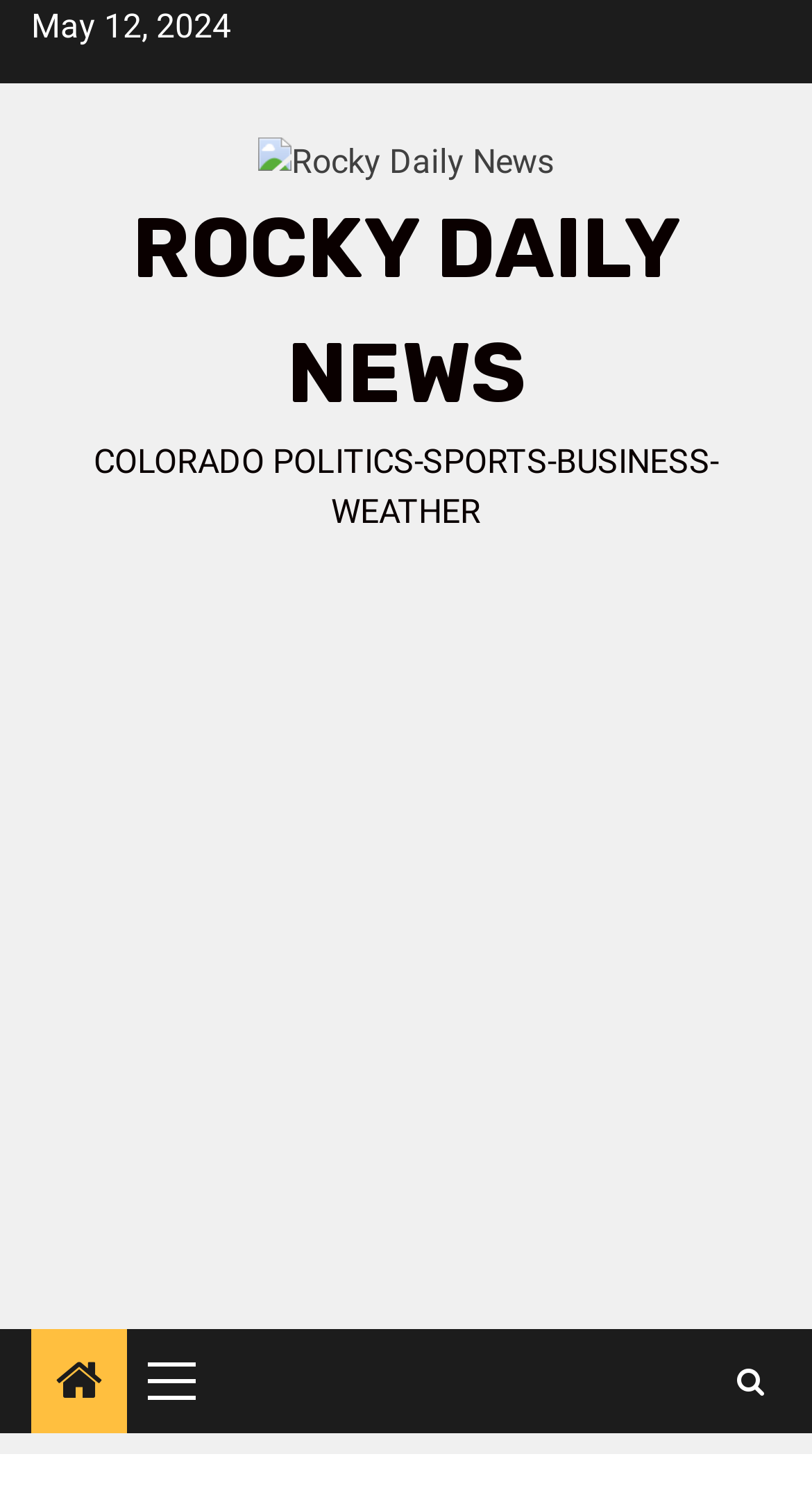Based on the element description: "title="Search"", identify the bounding box coordinates for this UI element. The coordinates must be four float numbers between 0 and 1, listed as [left, top, right, bottom].

[0.892, 0.902, 0.956, 0.956]